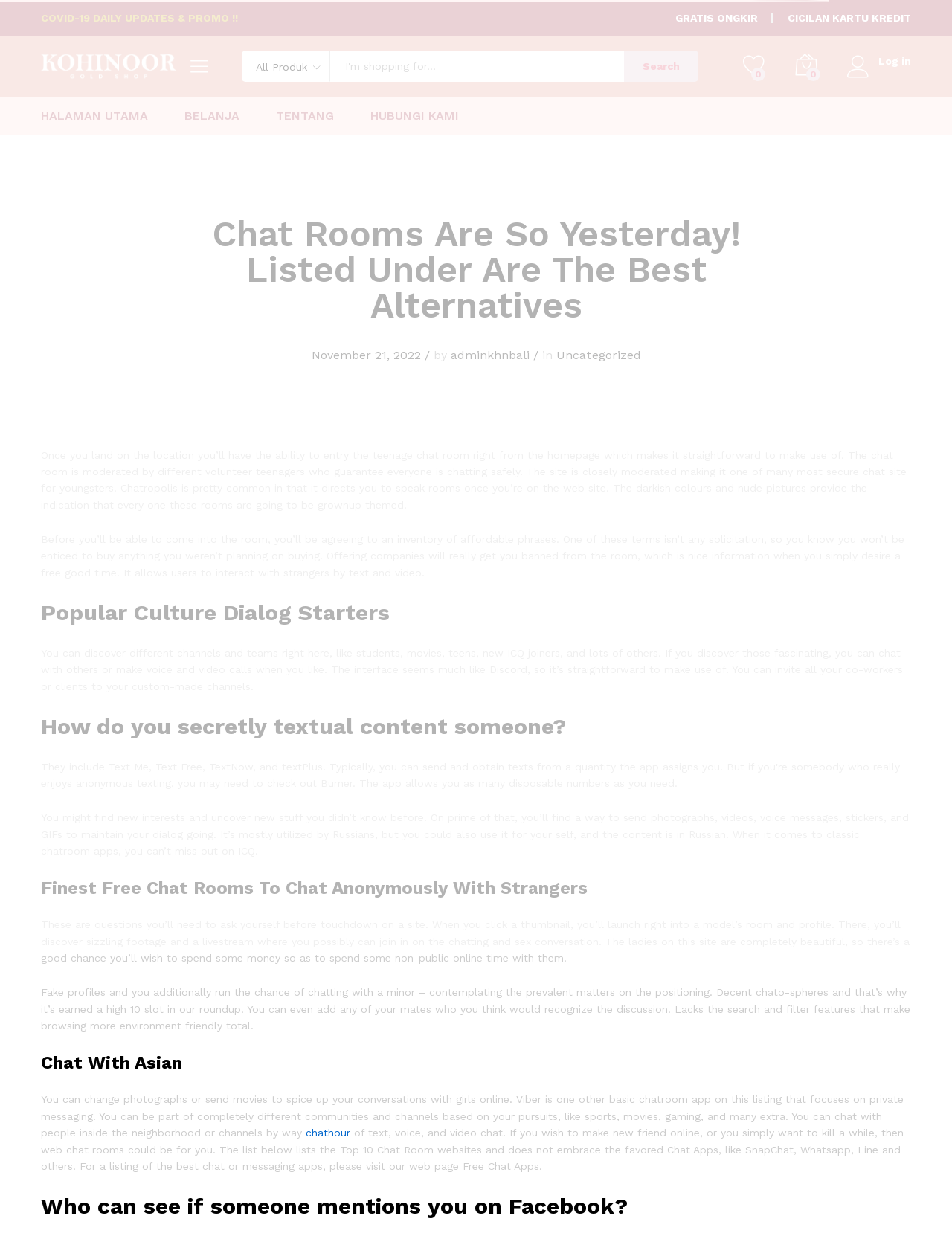What is the name of the chat room mentioned in the article?
Look at the screenshot and give a one-word or phrase answer.

Chatropolis